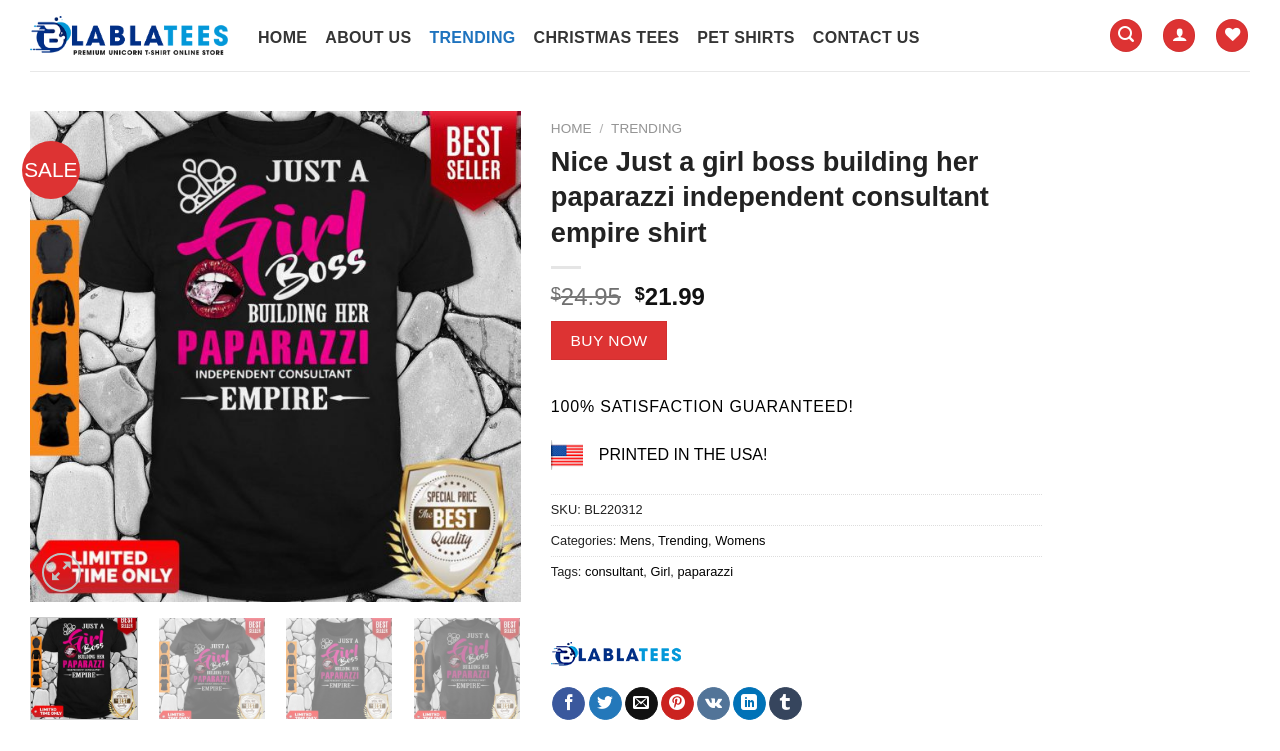What is the price of the shirt?
Using the image, give a concise answer in the form of a single word or short phrase.

$21.99